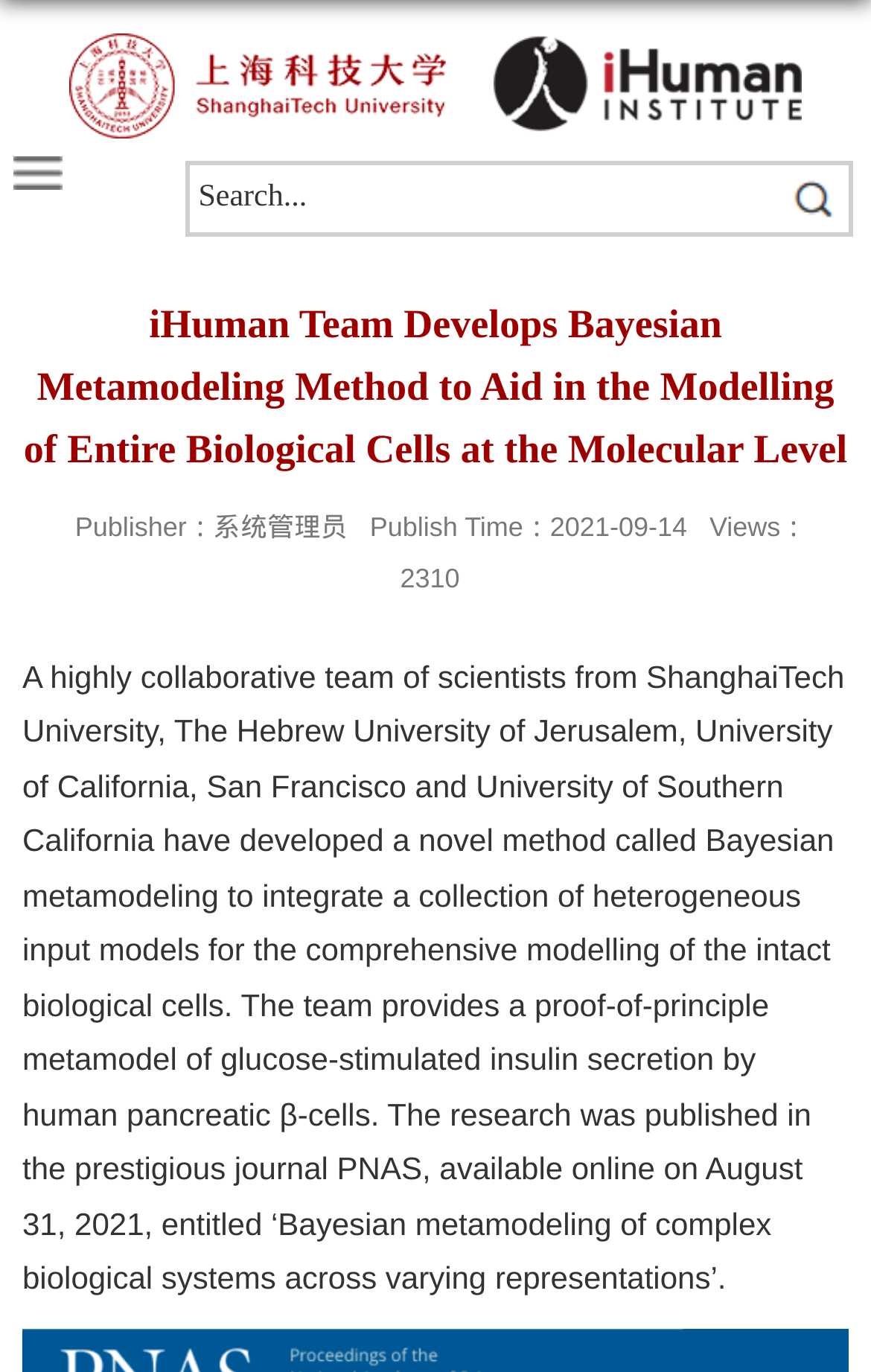What is the name of the university mentioned?
Please use the image to provide a one-word or short phrase answer.

ShanghaiTech University